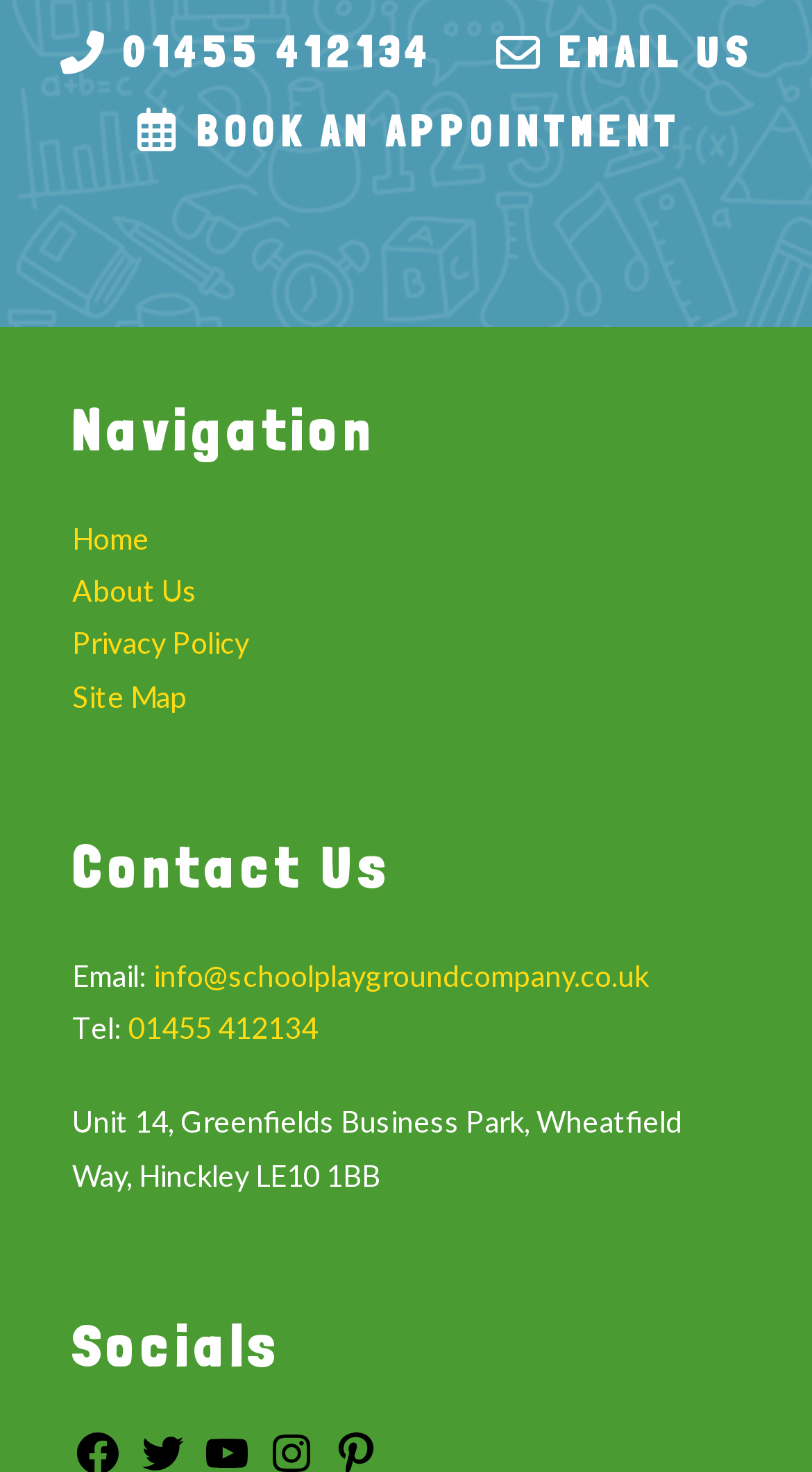What is the purpose of the 'BOOK AN APPOINTMENT' link?
Answer the question with a single word or phrase derived from the image.

To book an appointment